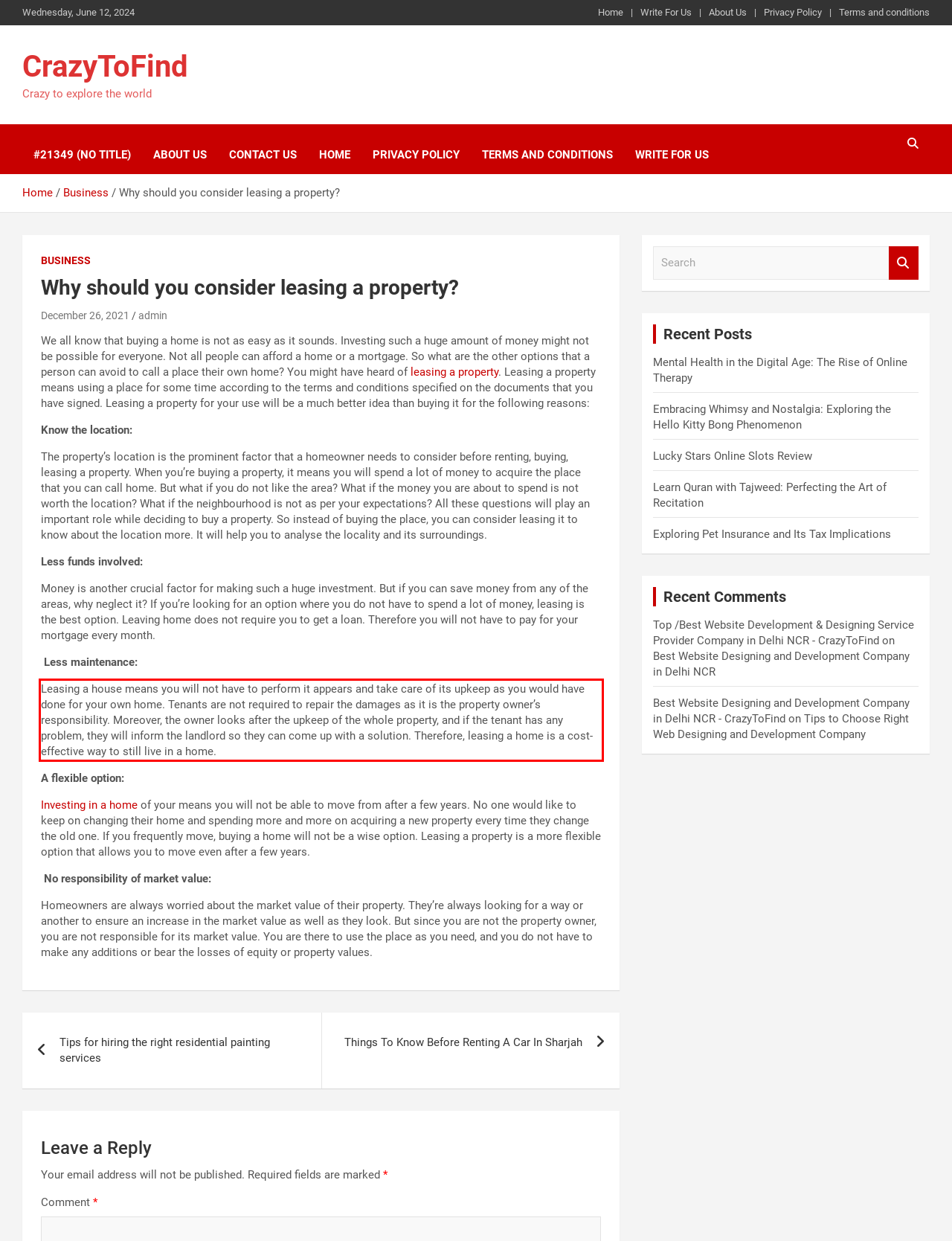From the provided screenshot, extract the text content that is enclosed within the red bounding box.

Leasing a house means you will not have to perform it appears and take care of its upkeep as you would have done for your own home. Tenants are not required to repair the damages as it is the property owner’s responsibility. Moreover, the owner looks after the upkeep of the whole property, and if the tenant has any problem, they will inform the landlord so they can come up with a solution. Therefore, leasing a home is a cost-effective way to still live in a home.